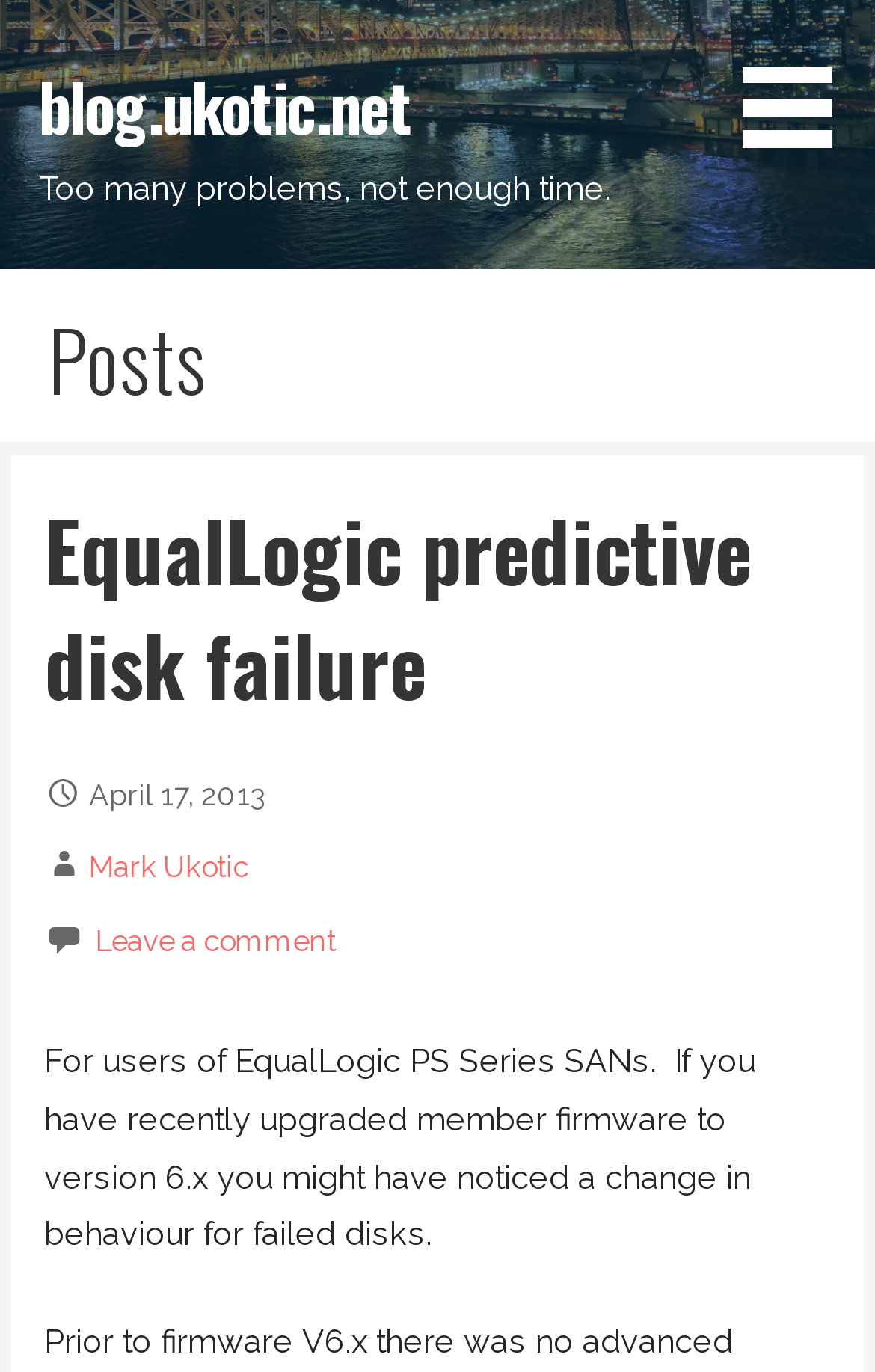When was this post published?
Please provide a single word or phrase answer based on the image.

April 17, 2013